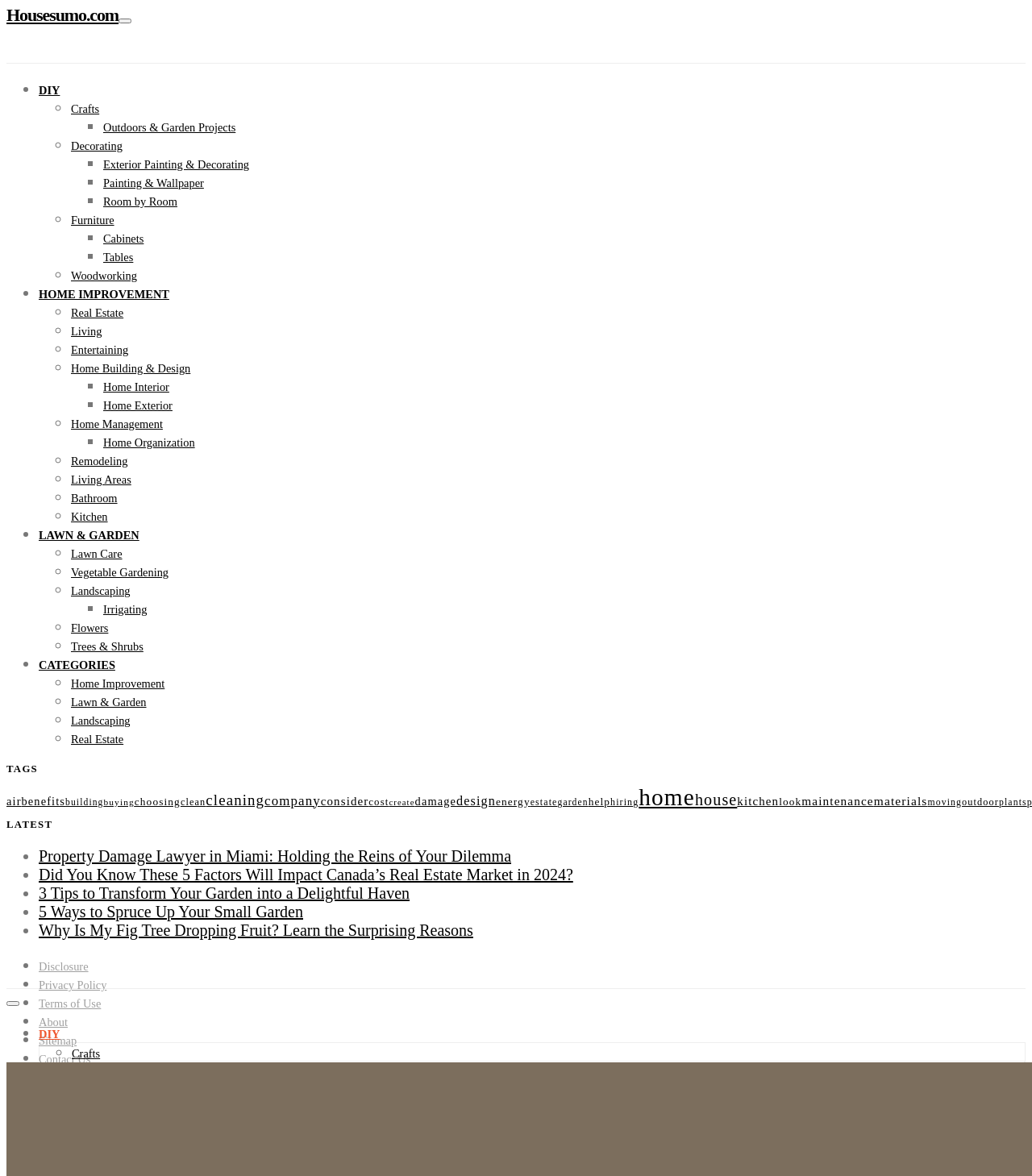How many subcategories are under 'Home Improvement'?
Look at the image and construct a detailed response to the question.

Under the category 'Home Improvement', there are 5 subcategories listed, which are 'Real Estate', 'Living', 'Entertaining', 'Home Building & Design', and 'Home Management'. These subcategories are indicated by the ListMarkers '◦' and have bounding box coordinates ranging from [0.047, 0.252, 0.053, 0.267] to [0.047, 0.393, 0.053, 0.409].